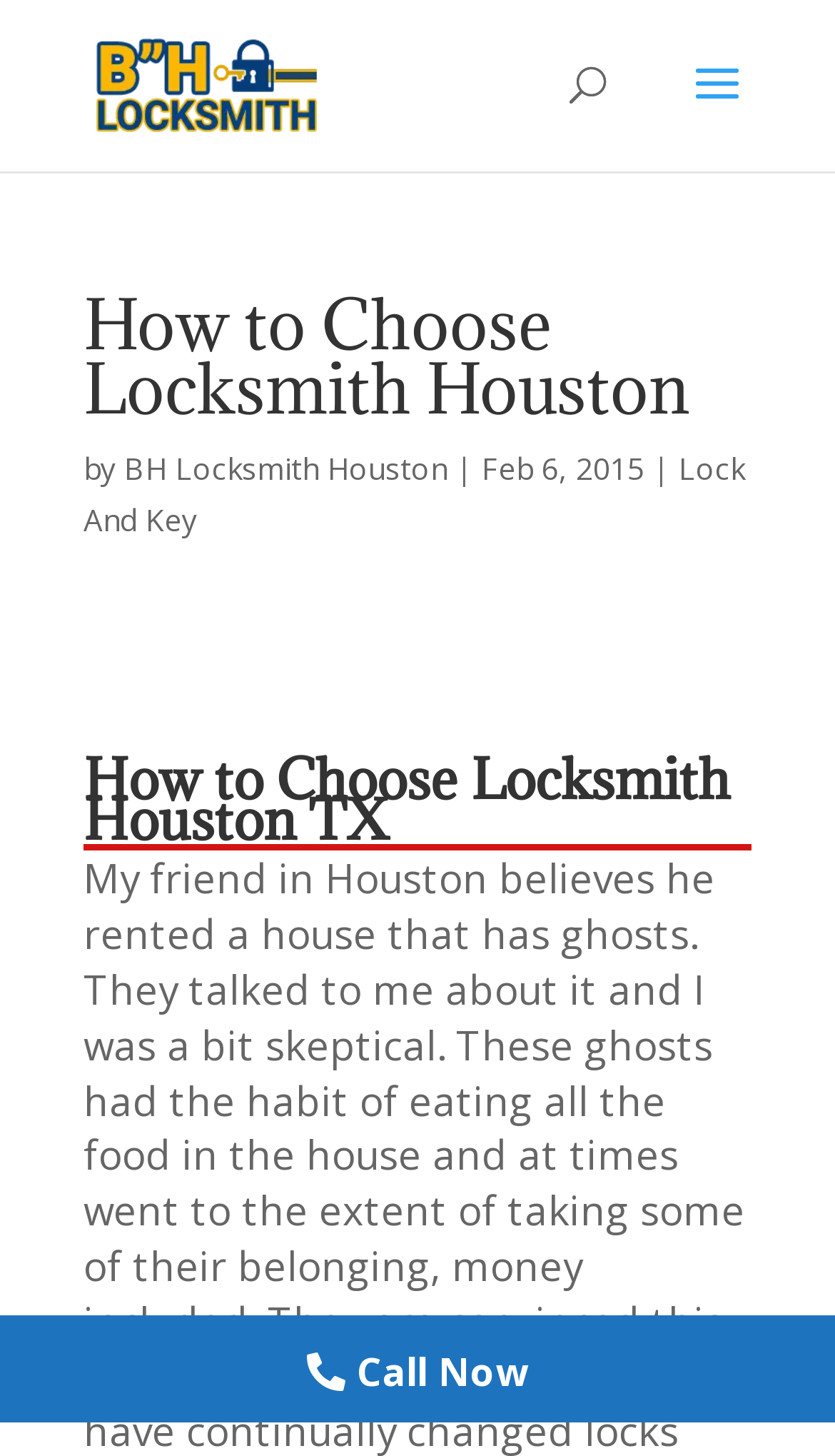Return the bounding box coordinates of the UI element that corresponds to this description: "treatment is used by 76%". The coordinates must be given as four float numbers in the range of 0 and 1, [left, top, right, bottom].

None